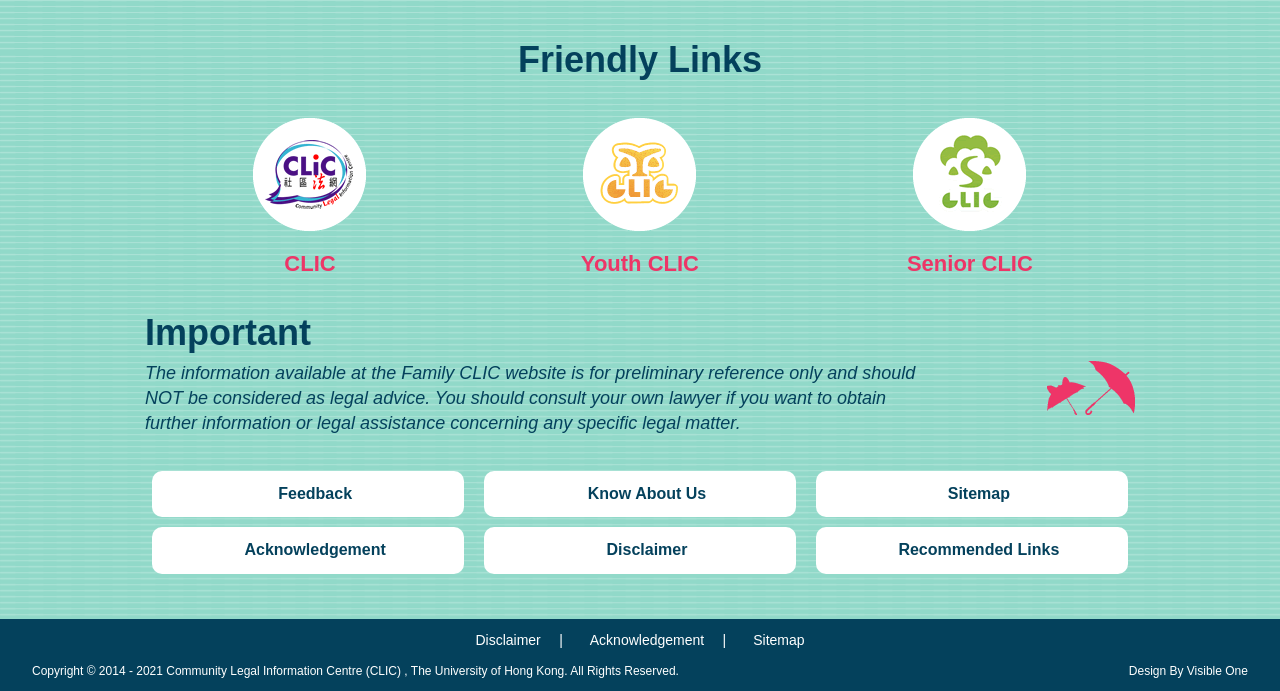What is the name of the website? Please answer the question using a single word or phrase based on the image.

Family CLIC